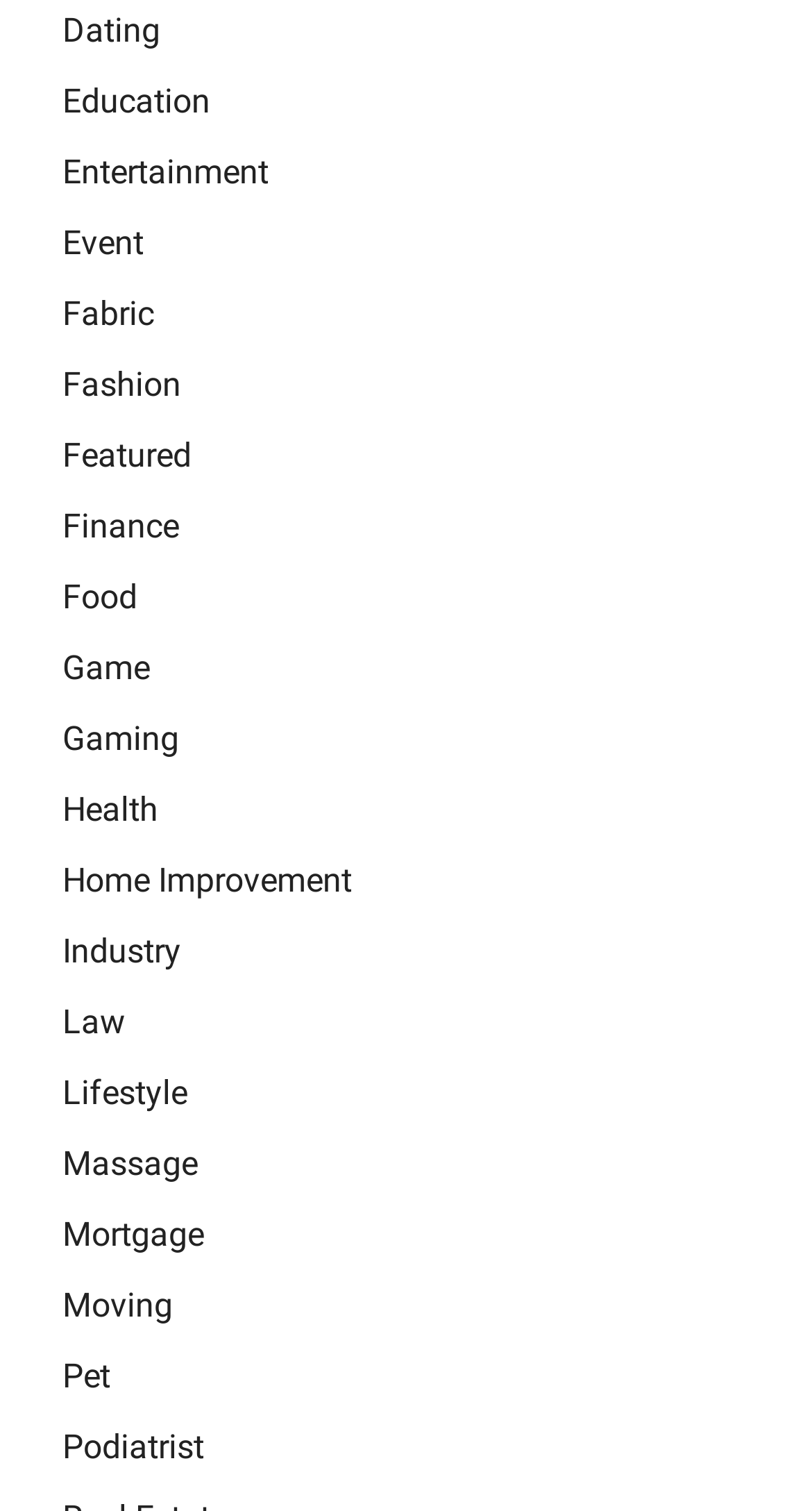Please identify the bounding box coordinates of where to click in order to follow the instruction: "Browse Pet".

[0.077, 0.897, 0.136, 0.923]